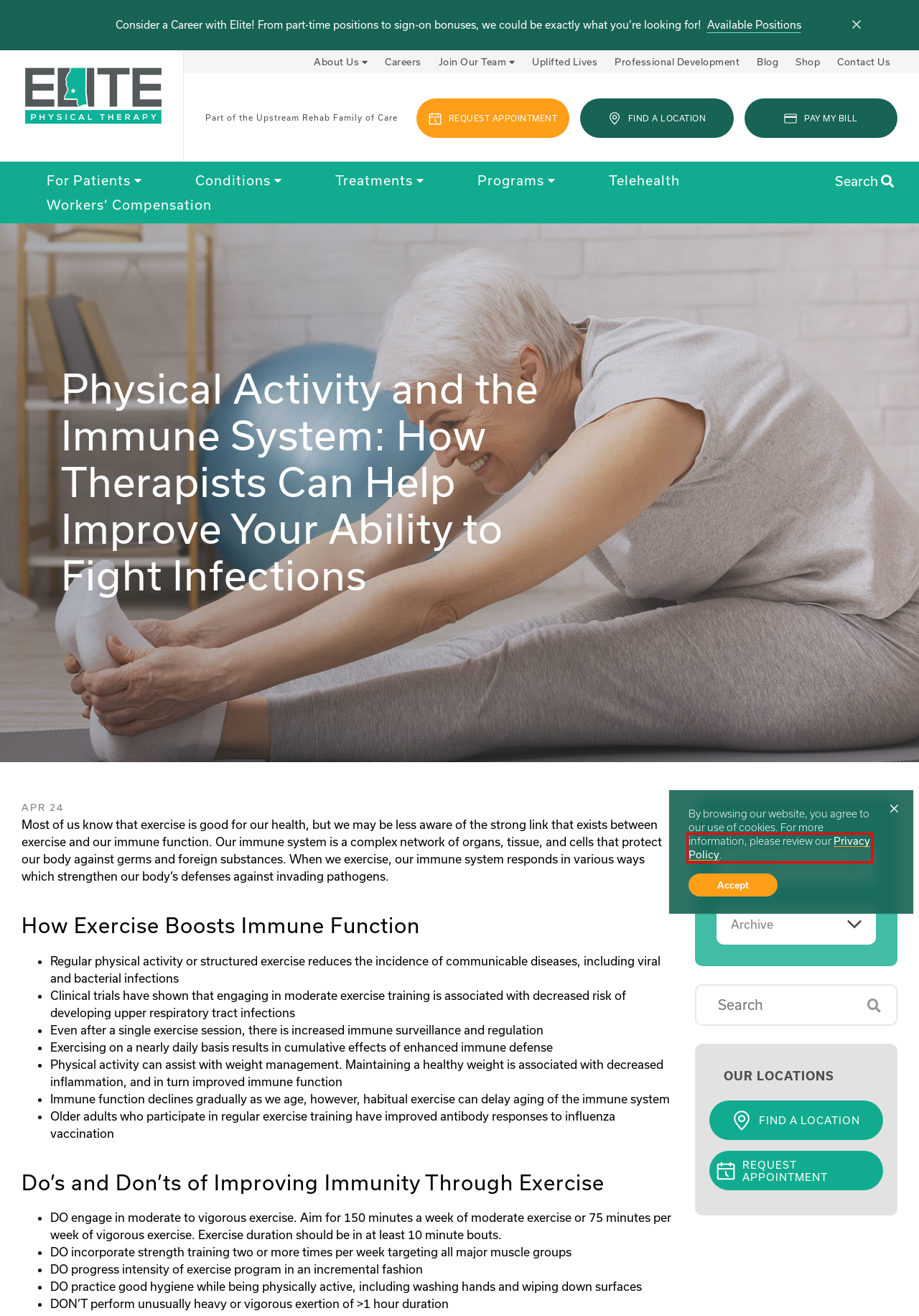Review the screenshot of a webpage containing a red bounding box around an element. Select the description that best matches the new webpage after clicking the highlighted element. The options are:
A. Find a Location - Elite
B. Conditions - Elite
C. Privacy Policy - Elite
D. For Patients - Elite
E. Browse Physical Therapy Jobs | Upstream Rehabilitation
F. What To Expect - Elite
G. Our Story - Elite
H. Shop URPT

C